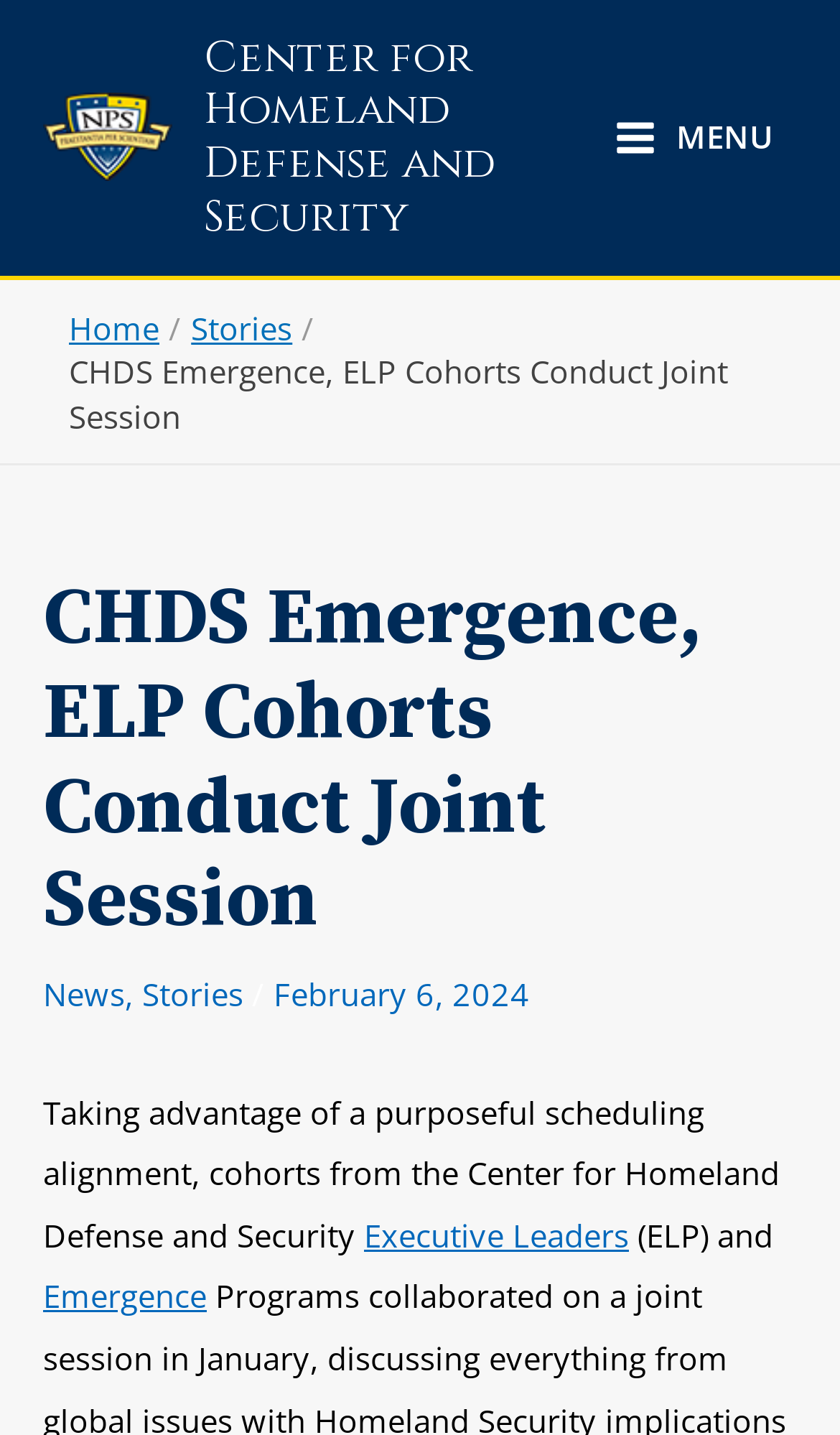What is the date mentioned in the article?
Using the information from the image, provide a comprehensive answer to the question.

I found the answer by reading the article content, which mentions a specific date. The date is located in the middle of the article and is written in the format 'Month Day, Year'.